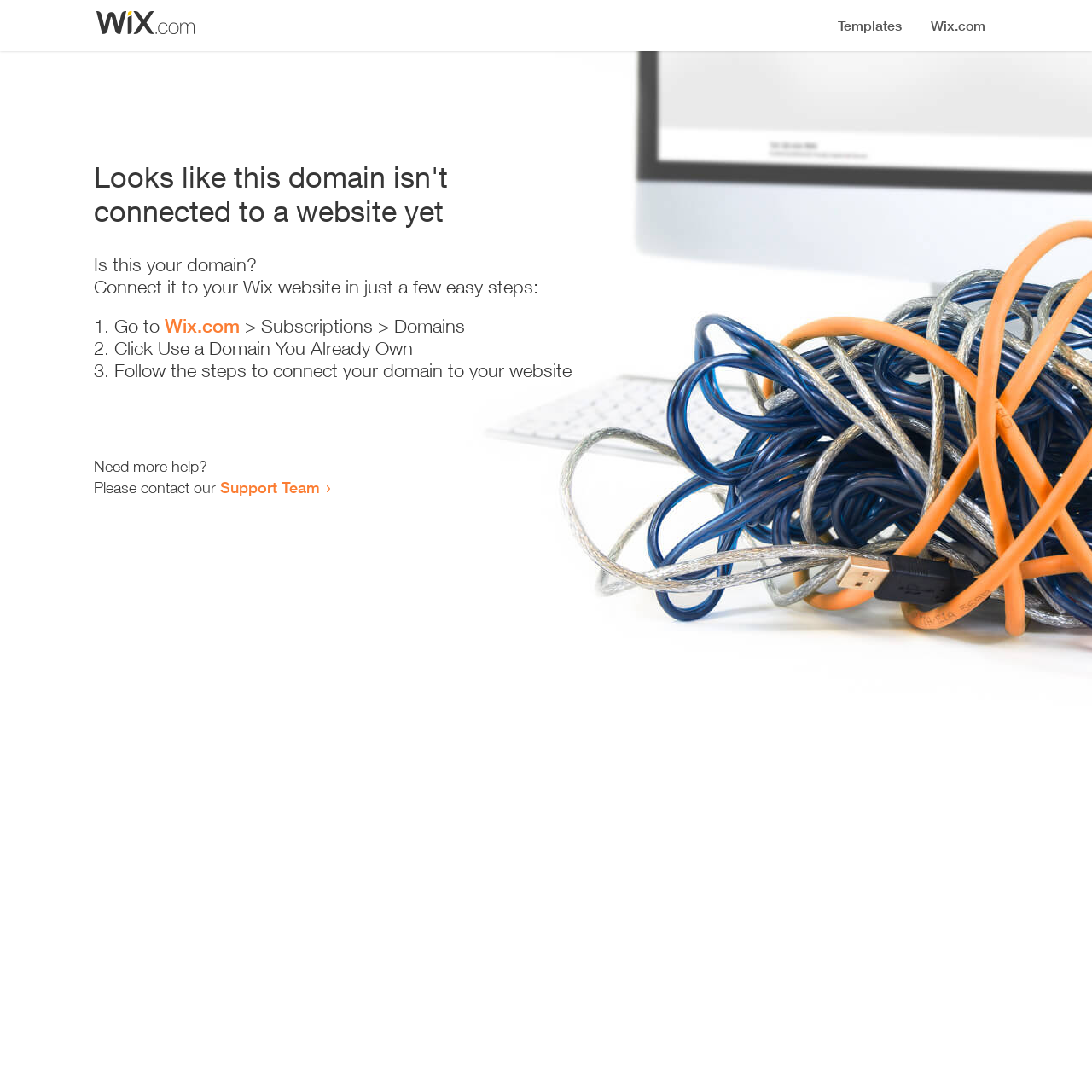Who can I contact for more help?
Answer the question with a detailed and thorough explanation.

The webpage provides a link to the 'Support Team' for users who need more help, indicating that they are the point of contact for assistance.